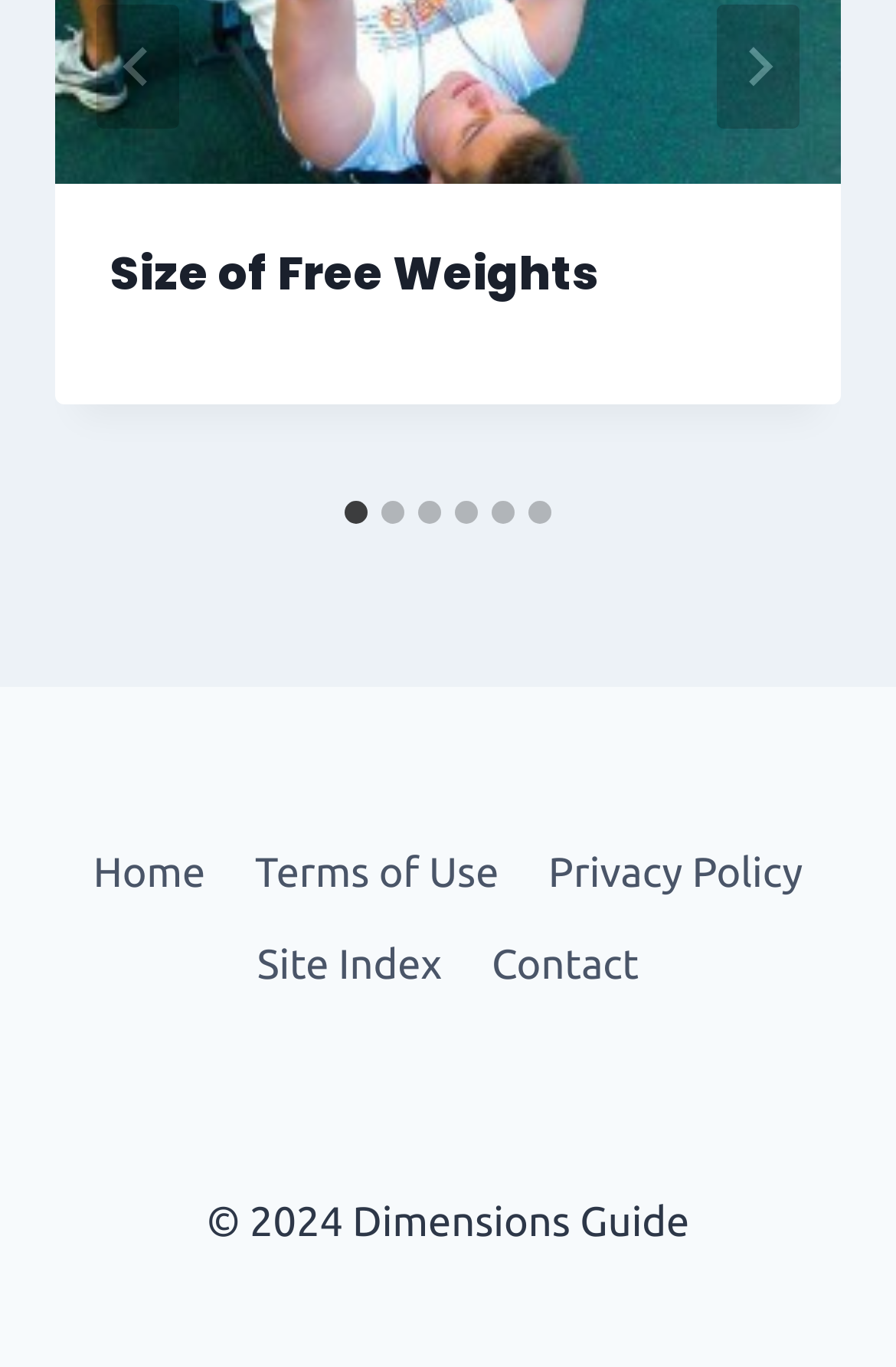What is the copyright year?
Using the visual information from the image, give a one-word or short-phrase answer.

2024